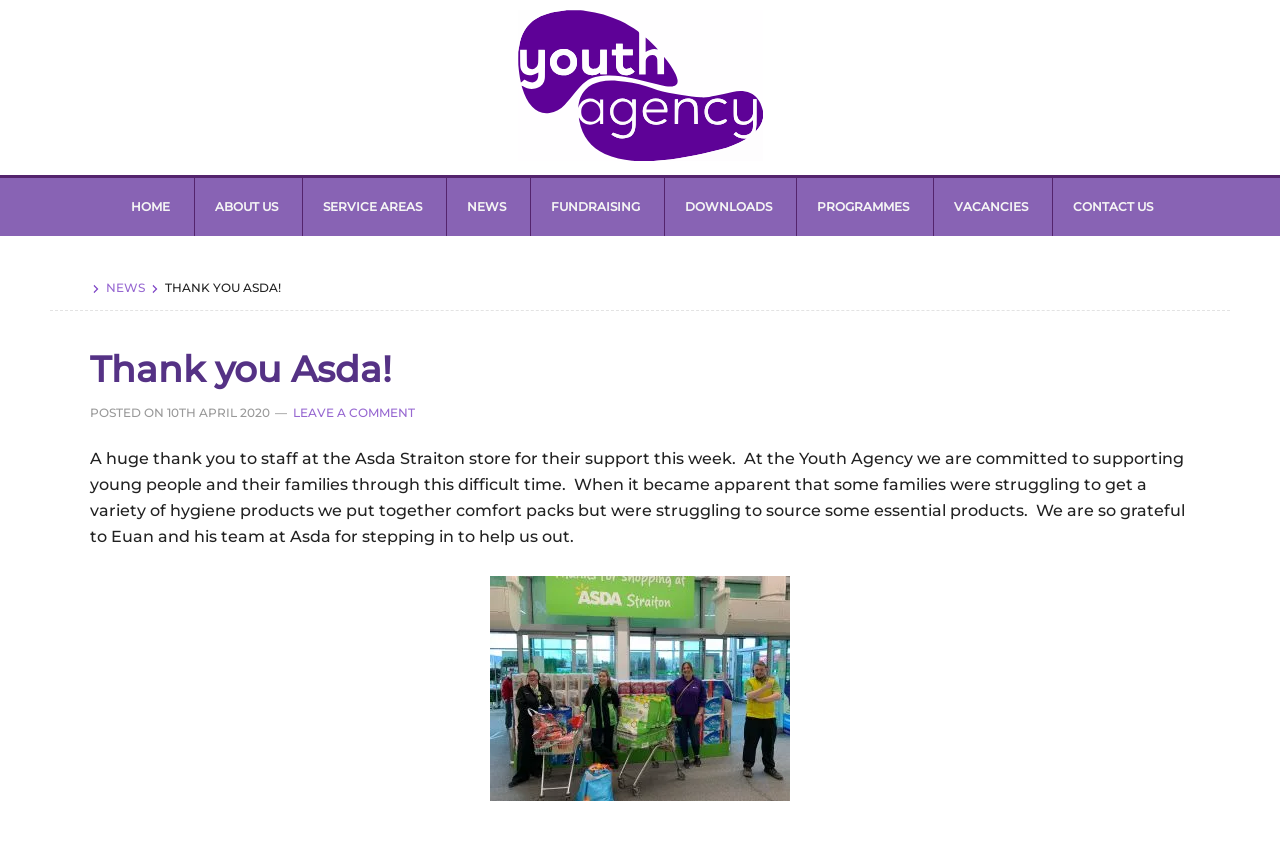Answer the question below with a single word or a brief phrase: 
What is the name of the organization?

The Youth Agency